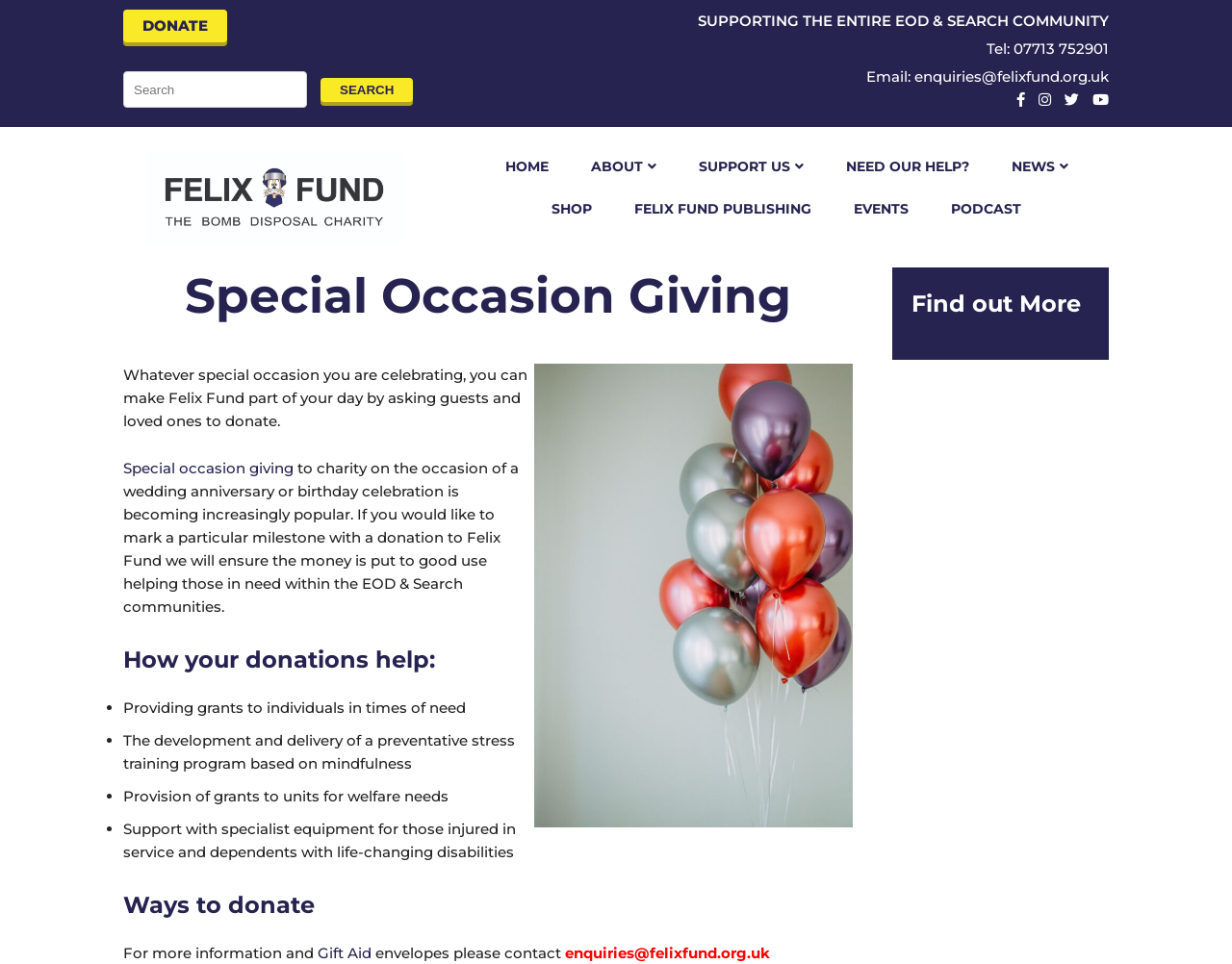Show the bounding box coordinates of the element that should be clicked to complete the task: "Contact via 'Email: enquiries@felixfund.org.uk'".

[0.703, 0.07, 0.9, 0.089]